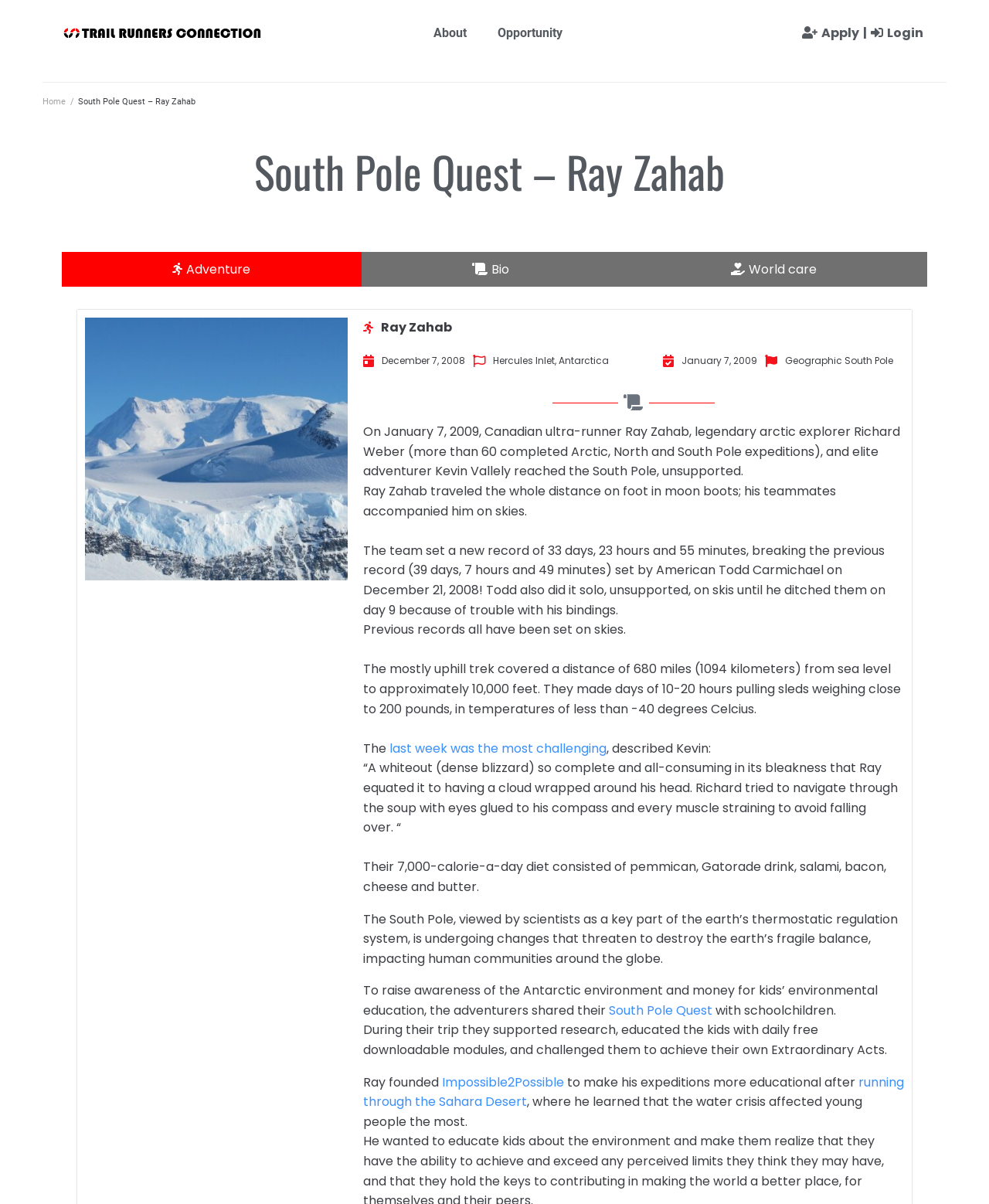Offer a detailed explanation of the webpage layout and contents.

The webpage is about Ray Zahab's South Pole Quest, a remarkable adventure where he, along with Richard Weber and Kevin Vallely, reached the South Pole on January 7, 2009, setting a new record of 33 days, 23 hours, and 55 minutes. 

At the top of the page, there are several links, including "About", "Opportunity", "Apply", and "Login", which are positioned horizontally across the page. Below these links, there is a heading that reads "South Pole Quest – Ray Zahab" and a tab list with three tabs: "Adventure", "Bio", and "World care". 

The main content of the page is divided into several sections. The first section features an image of the Ellsworth Mountain Range in South Pole, accompanied by a brief description of Ray Zahab's journey. Below this section, there are several paragraphs of text that provide more details about the adventure, including the challenges they faced, their diet, and the significance of the South Pole in terms of environmental conservation. 

On the right side of the page, there is a login section with fields for user email and password, as well as a "Remember me" checkbox and a "LOGIN" button. Below the login section, there is a link that reads "Click here if you have not registered yet Go".